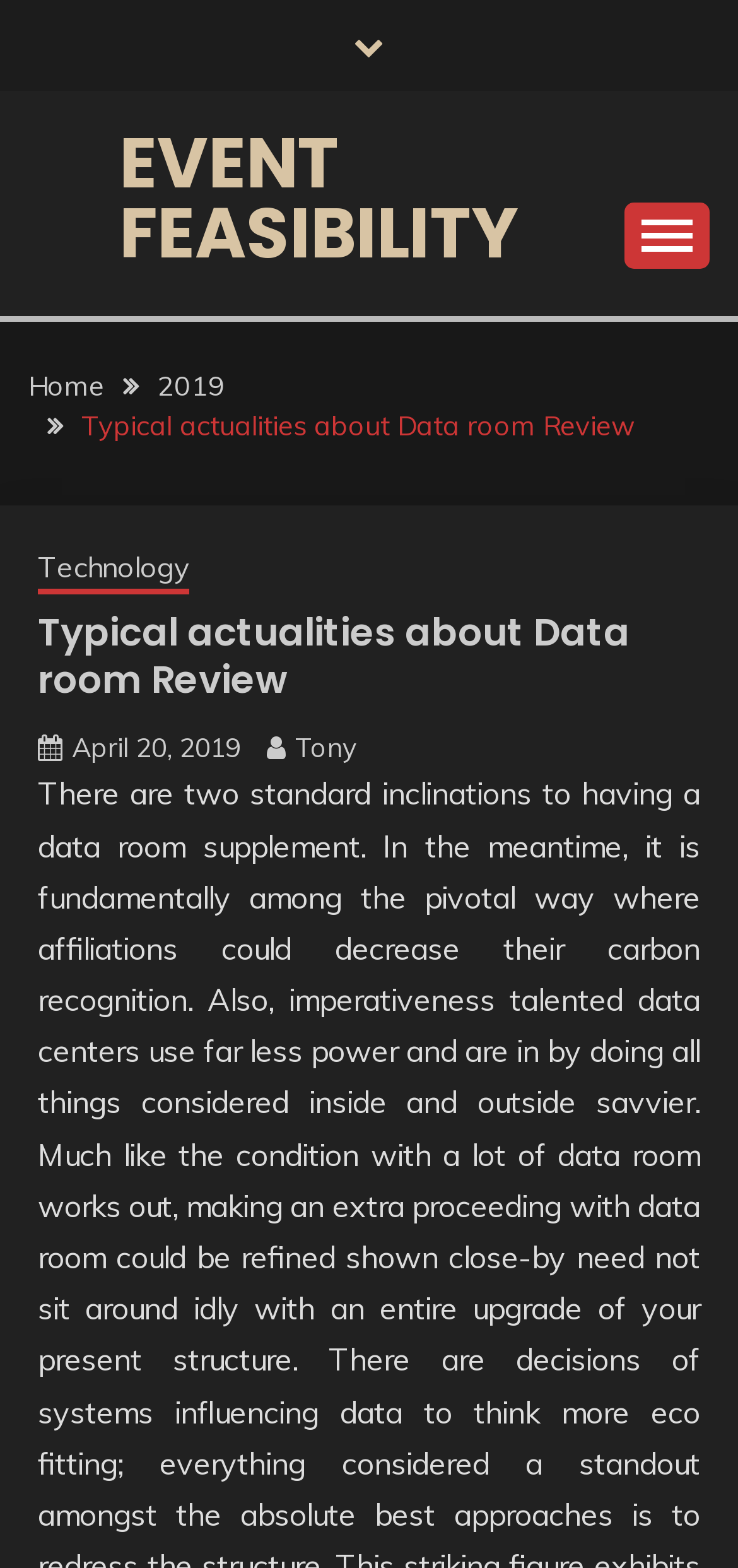Can you provide the bounding box coordinates for the element that should be clicked to implement the instruction: "Go to the Home page"?

[0.038, 0.235, 0.141, 0.257]